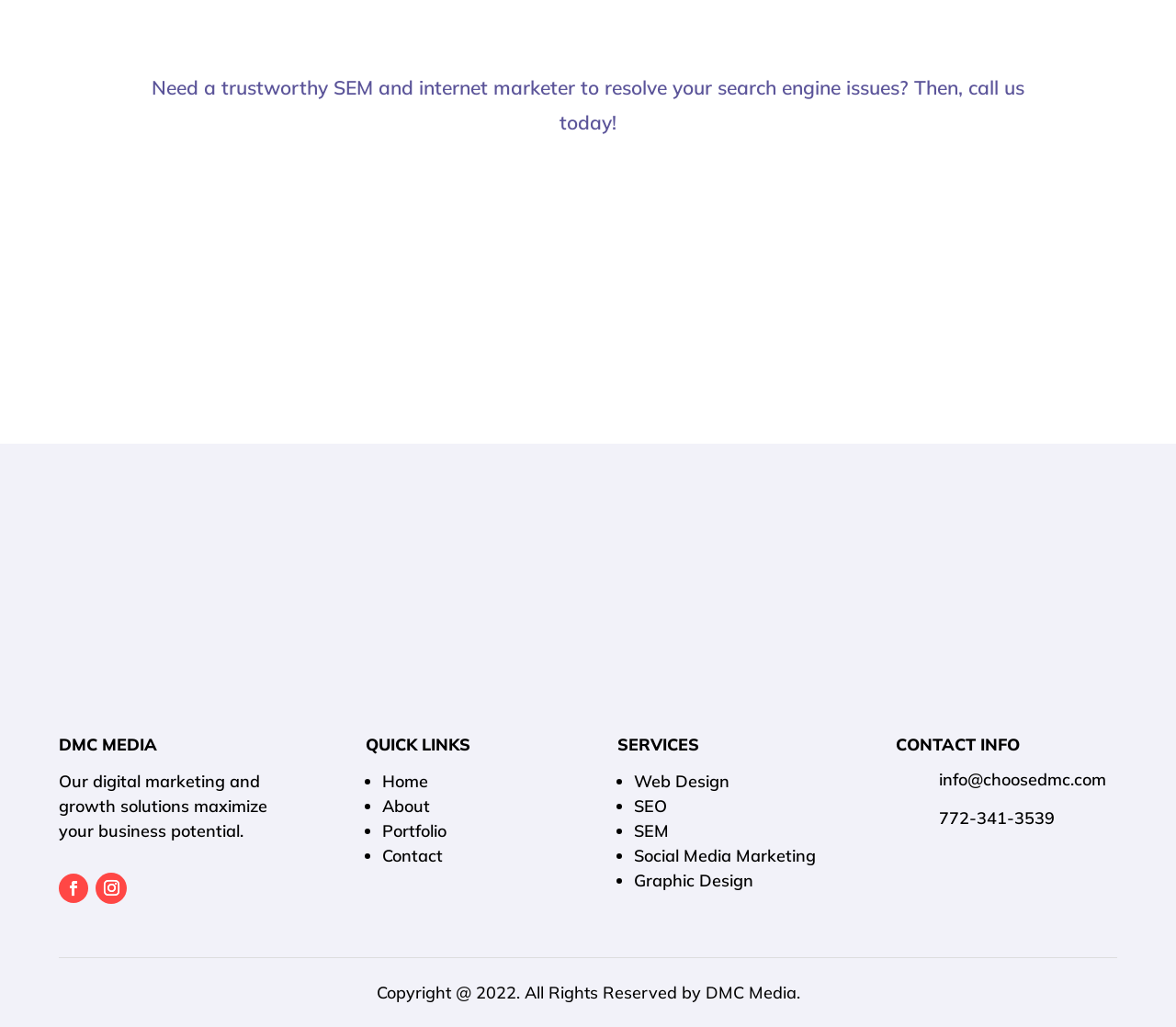What is the purpose of the company according to the webpage?
Please provide a single word or phrase as the answer based on the screenshot.

Digital marketing and growth solutions